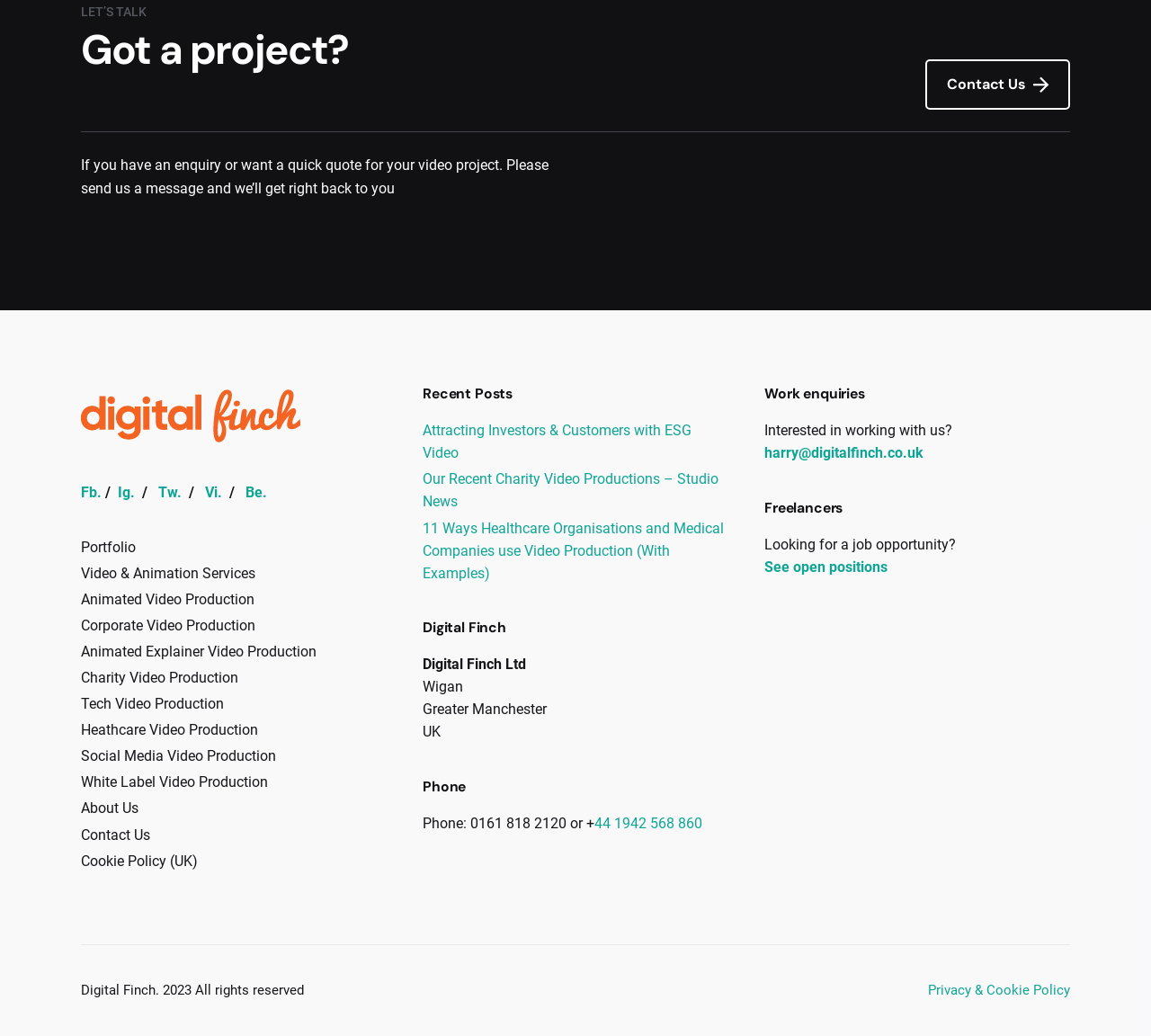What is the location of the company?
Answer the question in as much detail as possible.

The location of the company can be found at the bottom of the webpage. It says 'Digital Finch Ltd' followed by the address 'Wigan', 'Greater Manchester', and 'UK'.